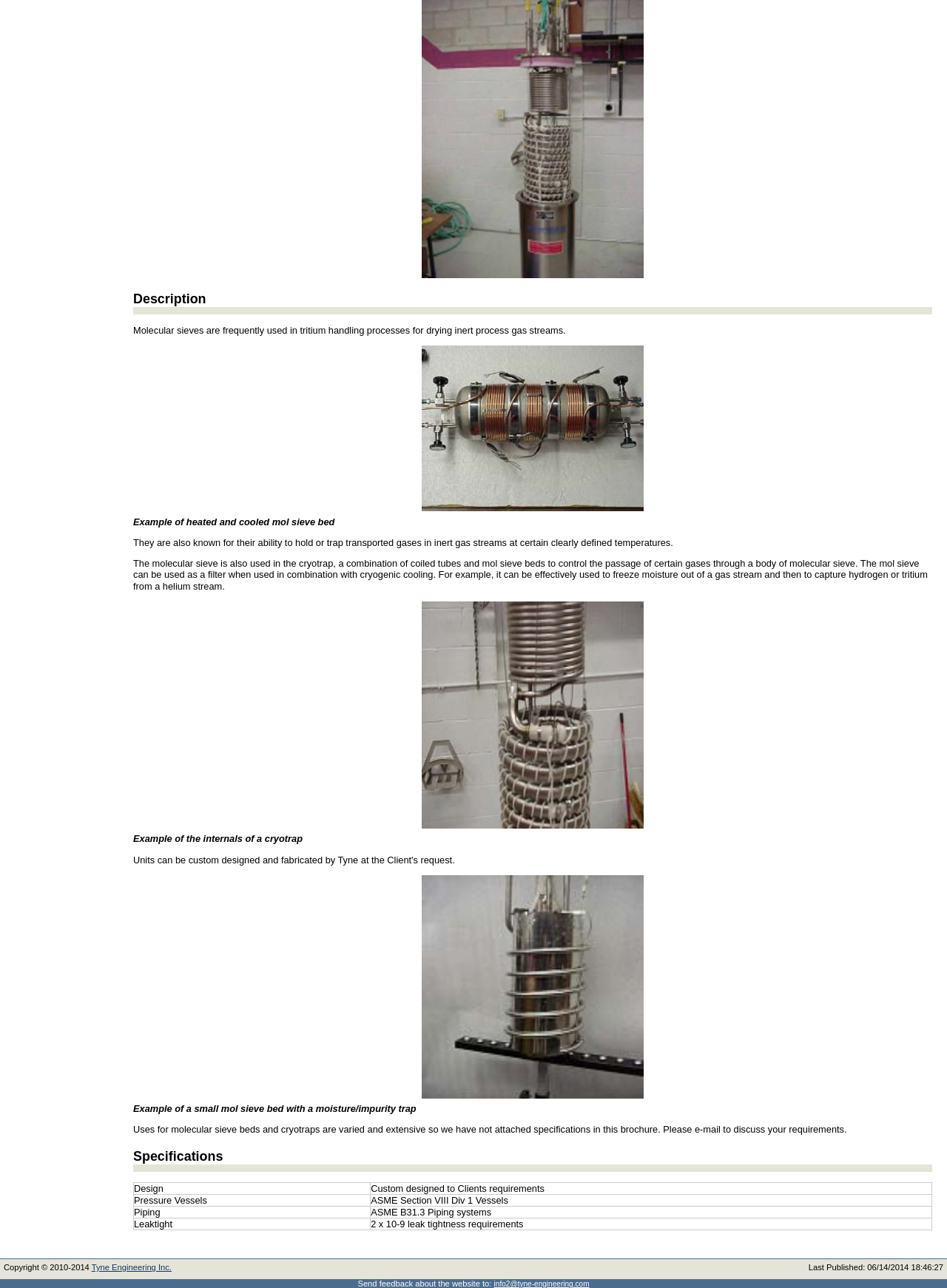Calculate the bounding box coordinates for the UI element based on the following description: "Tyne Engineering Inc.". Ensure the coordinates are four float numbers between 0 and 1, i.e., [left, top, right, bottom].

[0.097, 0.981, 0.181, 0.987]